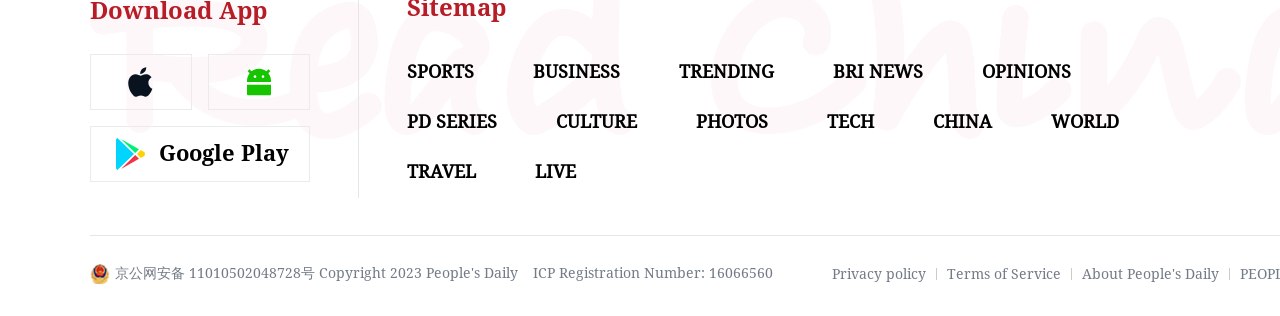Answer the question below in one word or phrase:
What are the main sections of this webpage?

News categories, app promotion, footer